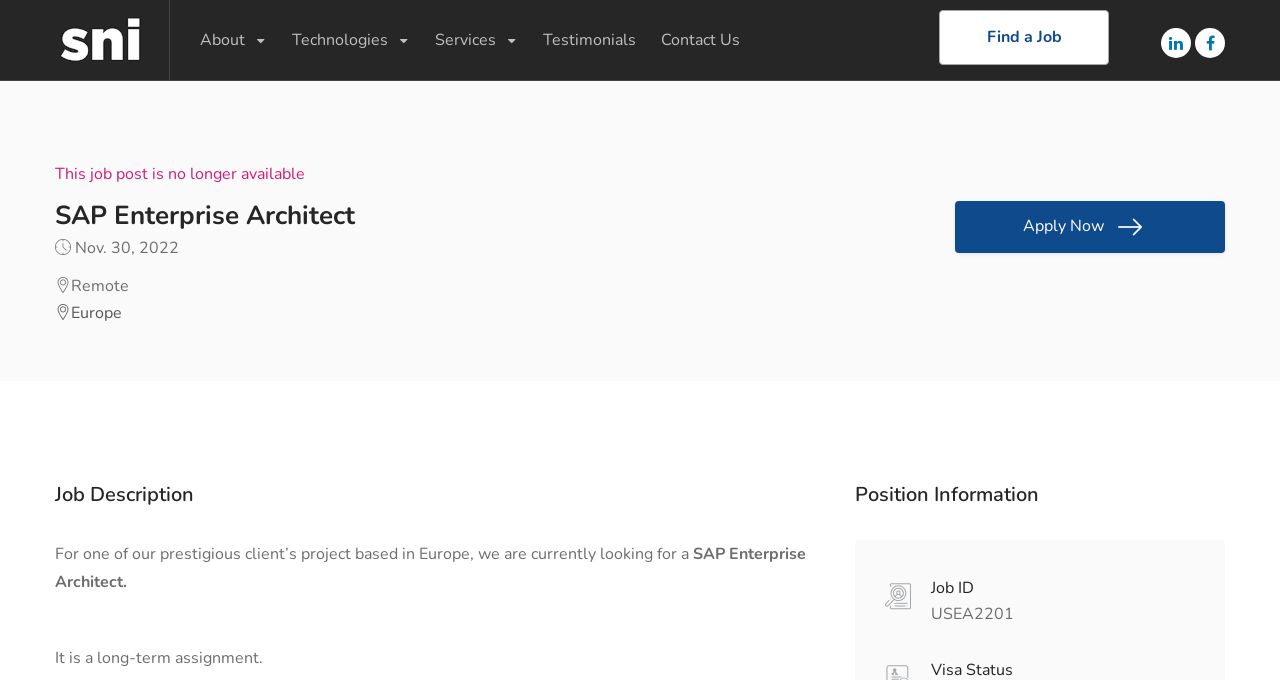Locate the bounding box coordinates of the clickable region to complete the following instruction: "Click the SNI logo."

[0.043, 0.0, 0.113, 0.104]